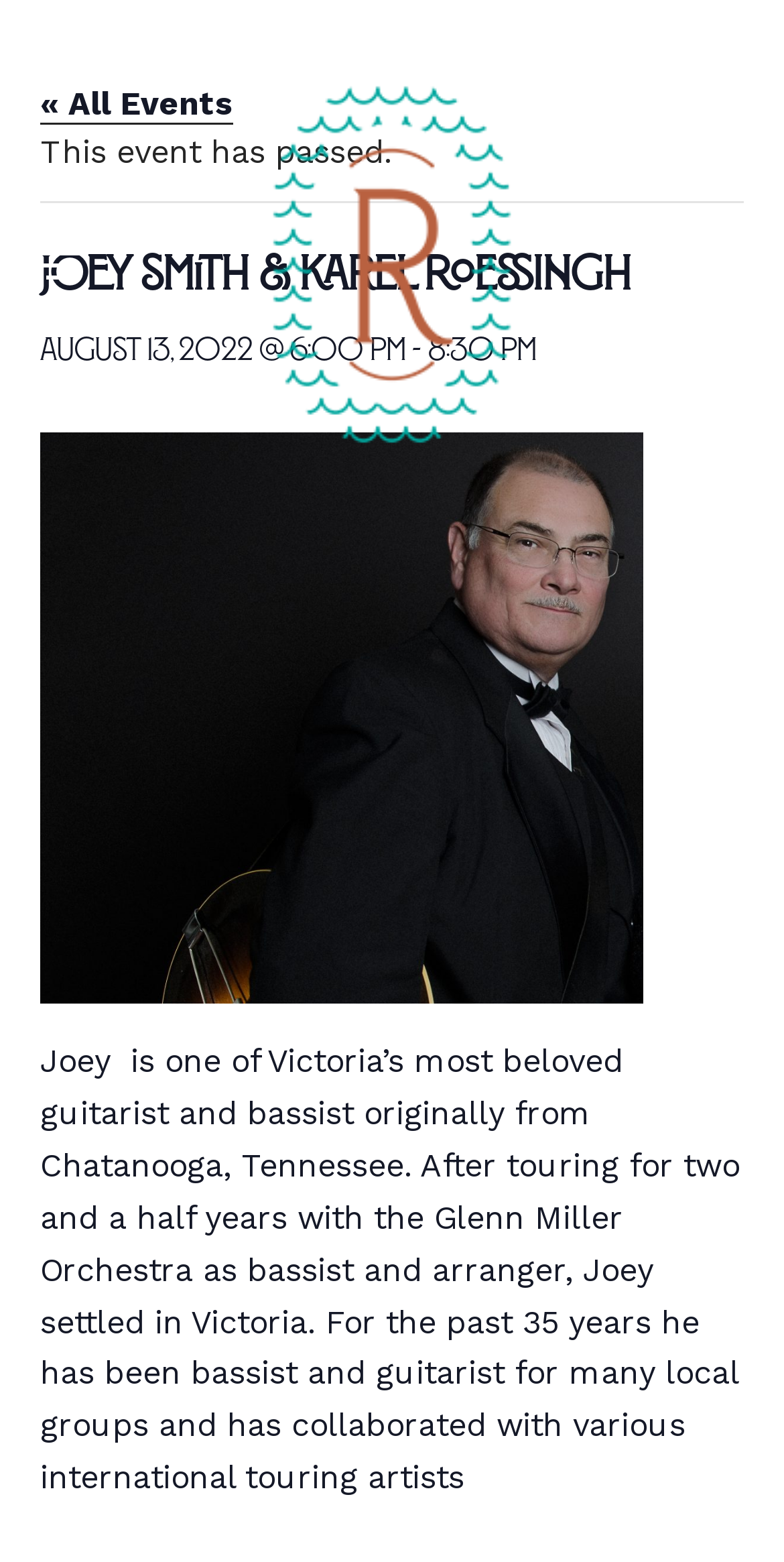Please determine and provide the text content of the webpage's heading.

Joey Smith & Karel Roessingh